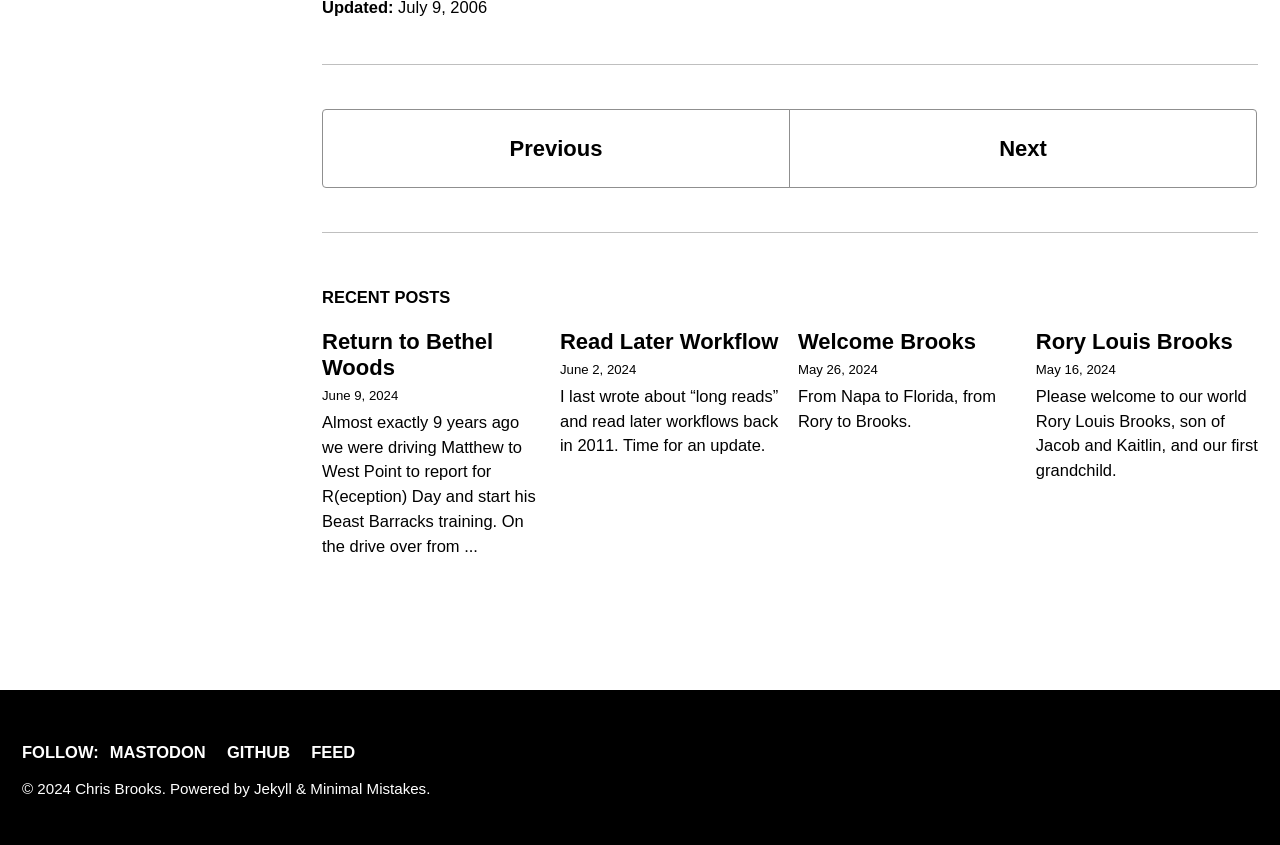What type of content is displayed on this webpage?
Refer to the image and provide a one-word or short phrase answer.

Blog posts